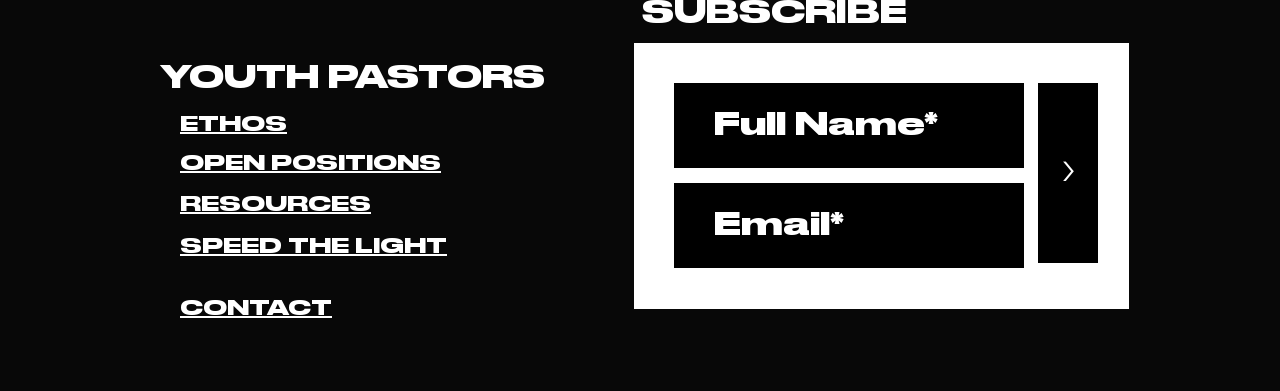Using the details from the image, please elaborate on the following question: What is the position of the 'CONTACT' heading relative to the 'RESOURCES' heading?

By comparing the y1 and y2 coordinates of the bounding boxes, I determined that the 'CONTACT' heading has a higher y1 value (0.754) than the 'RESOURCES' heading (0.488), indicating that the 'CONTACT' heading is located below the 'RESOURCES' heading.